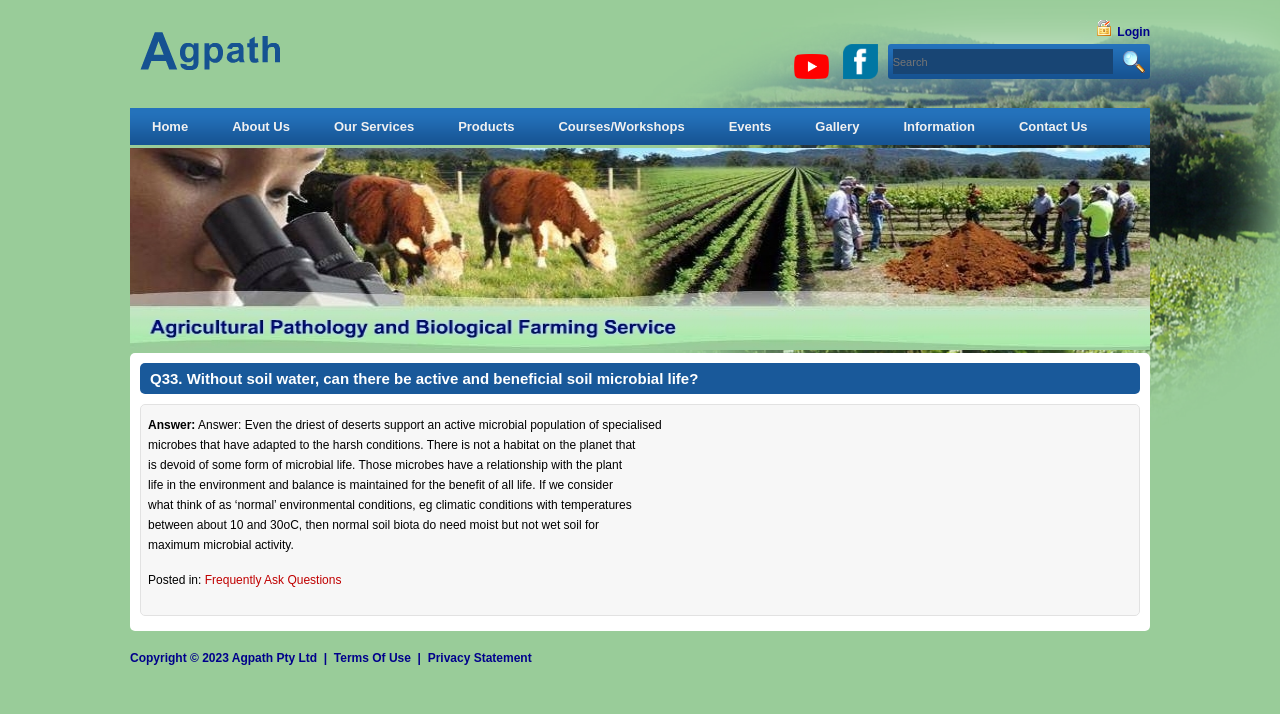Pinpoint the bounding box coordinates of the element to be clicked to execute the instruction: "Go to the home page".

[0.102, 0.151, 0.164, 0.203]